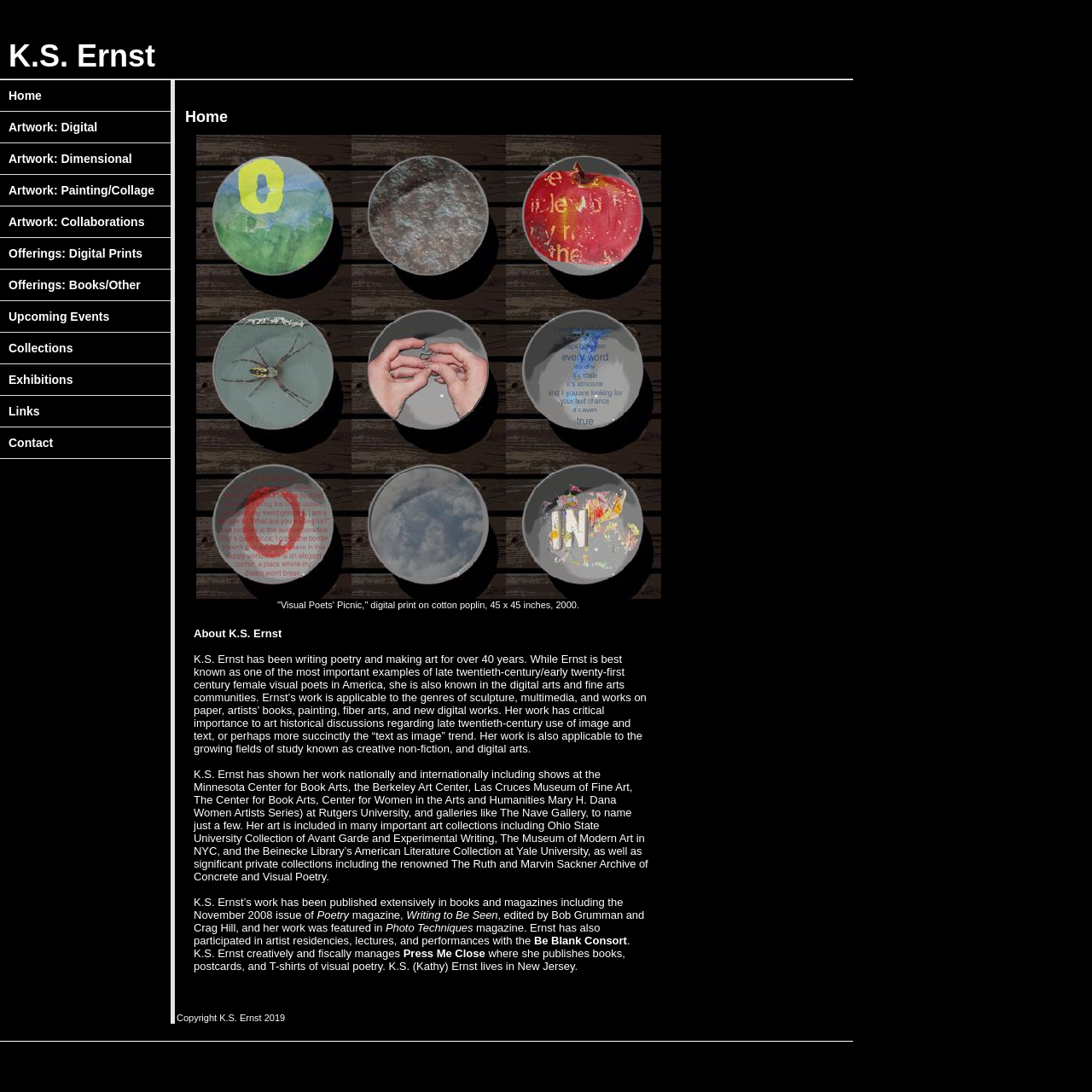Please locate the bounding box coordinates of the element that should be clicked to achieve the given instruction: "Read about K.S. Ernst".

[0.162, 0.091, 0.623, 0.937]